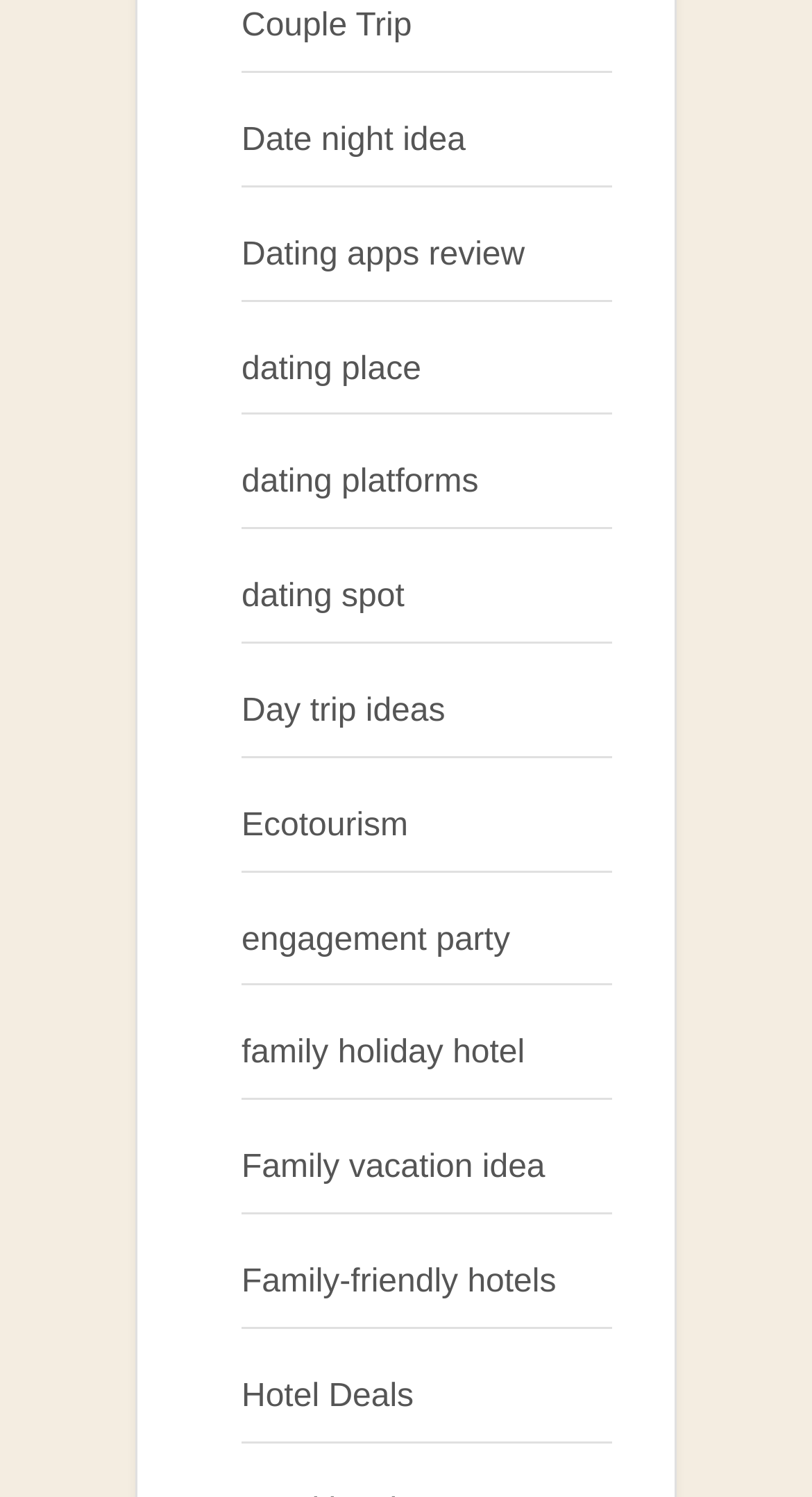Please identify the bounding box coordinates of where to click in order to follow the instruction: "Read about date night ideas".

[0.297, 0.082, 0.573, 0.106]